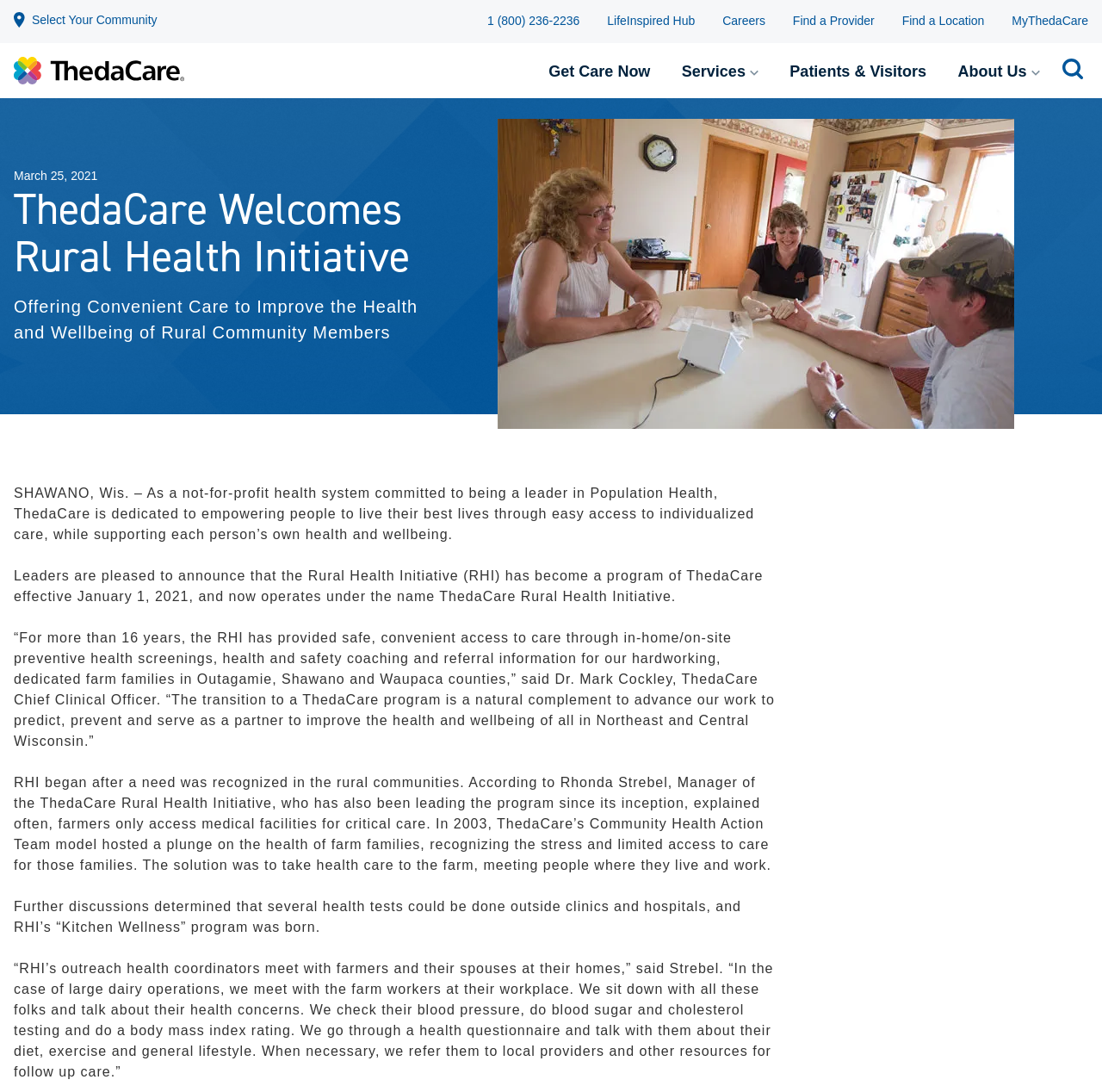Please determine the bounding box coordinates of the element to click on in order to accomplish the following task: "Open the menu". Ensure the coordinates are four float numbers ranging from 0 to 1, i.e., [left, top, right, bottom].

[0.012, 0.071, 0.028, 0.085]